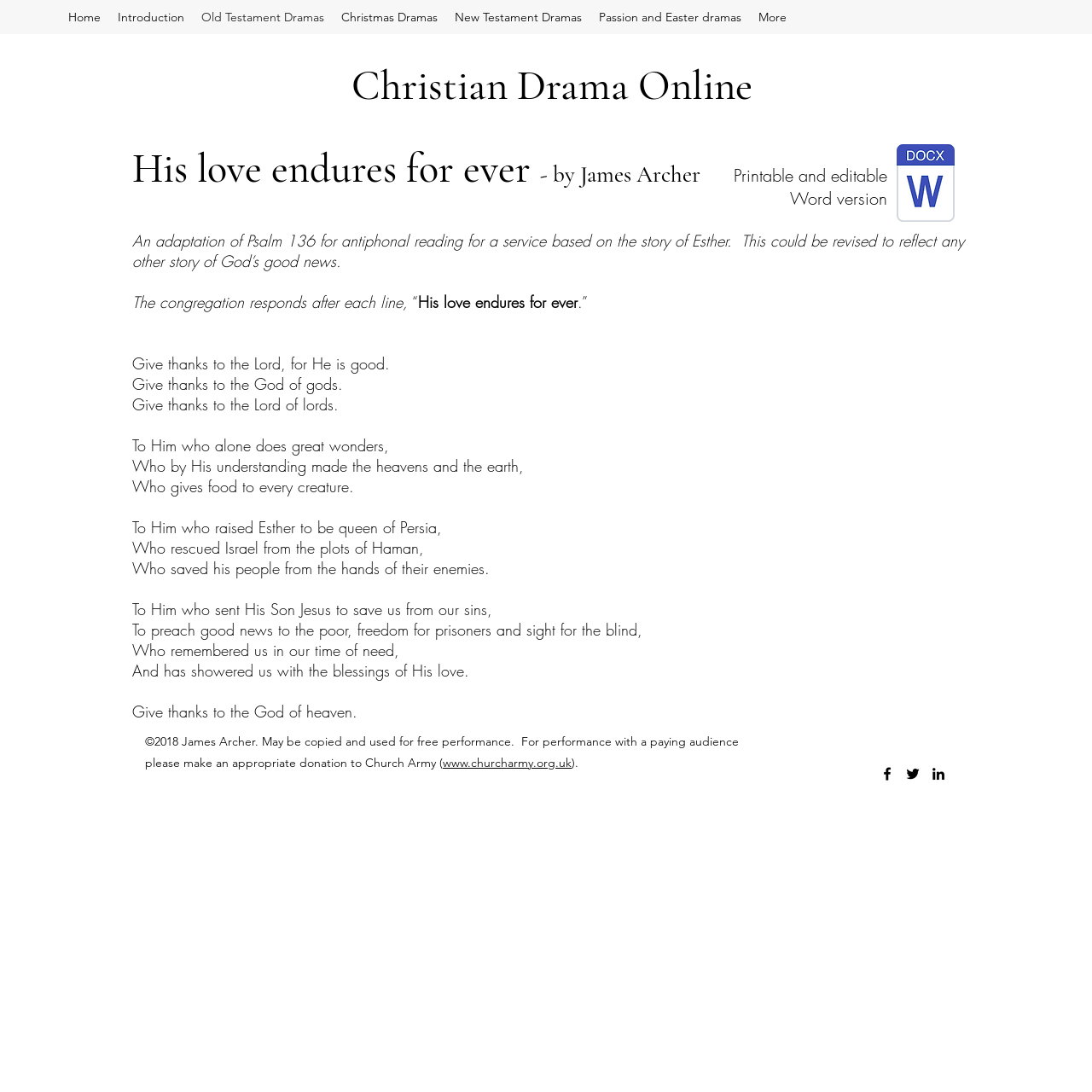What organization is mentioned for donation?
Your answer should be a single word or phrase derived from the screenshot.

Church Army